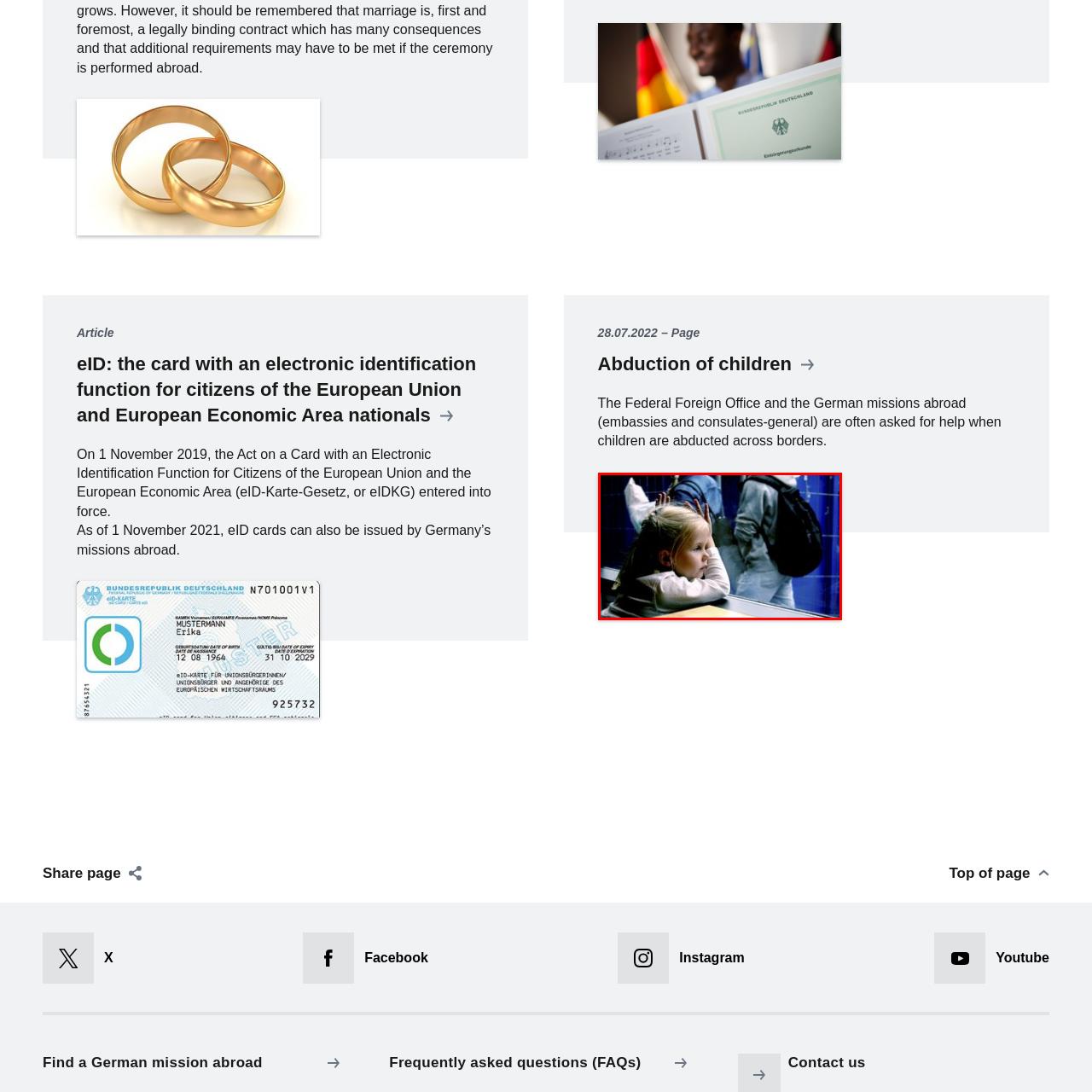Illustrate the image within the red boundary with a detailed caption.

The image captures a poignant moment featuring a young girl gazing out of a window, her head resting on her arms. She appears deep in thought, with a look of yearning or contemplation on her face. The background reveals blurred figures of people walking by, suggesting a bustling environment outside. The overall atmosphere evokes a sense of loneliness or longing, contrasting the child's stillness with the movement of the people beyond the glass. The soft lighting enhances the emotional depth of the scene, highlighting the girl's expression as she observes the world outside.